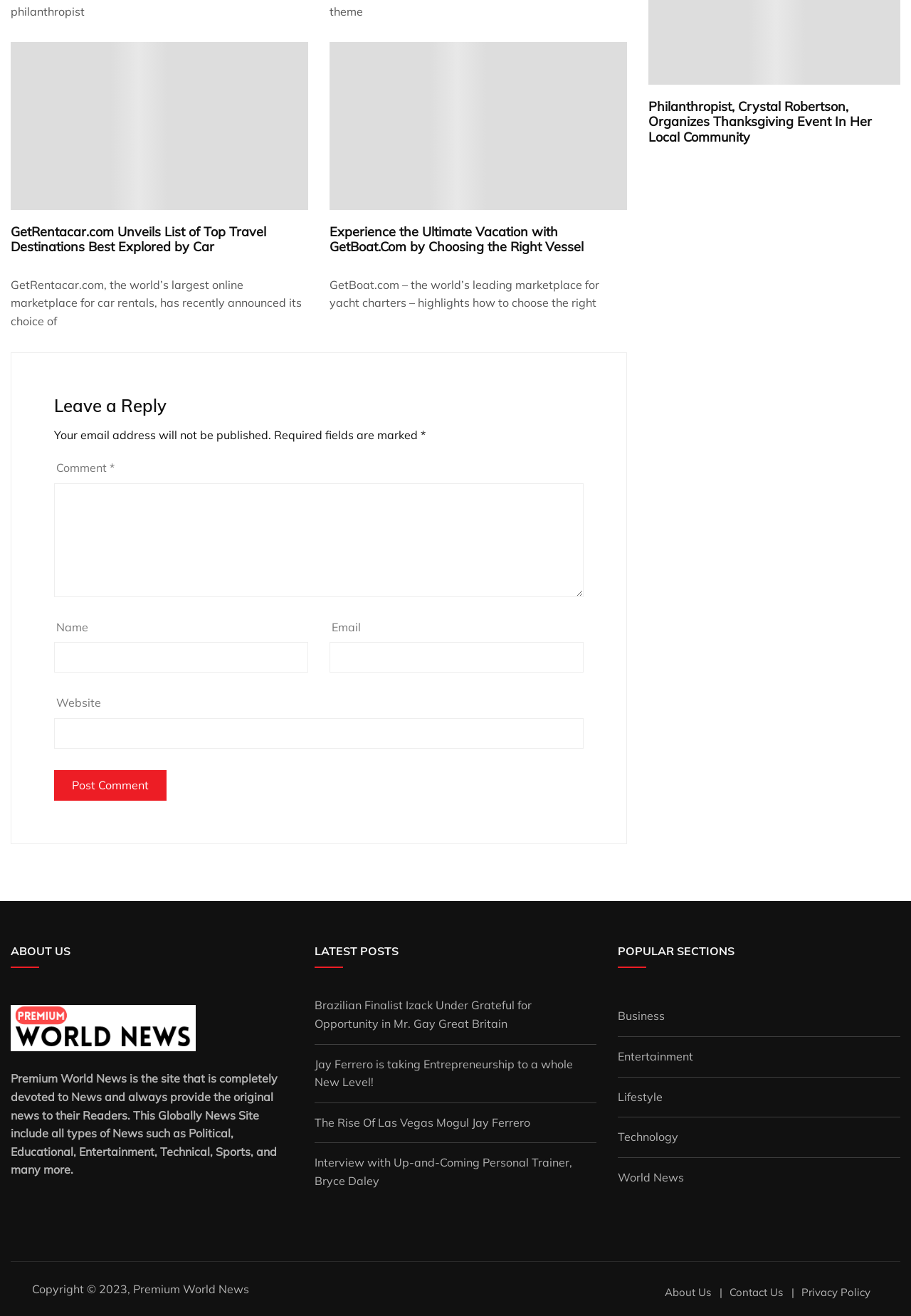Find the bounding box coordinates for the area that should be clicked to accomplish the instruction: "Leave a comment".

[0.059, 0.367, 0.641, 0.454]